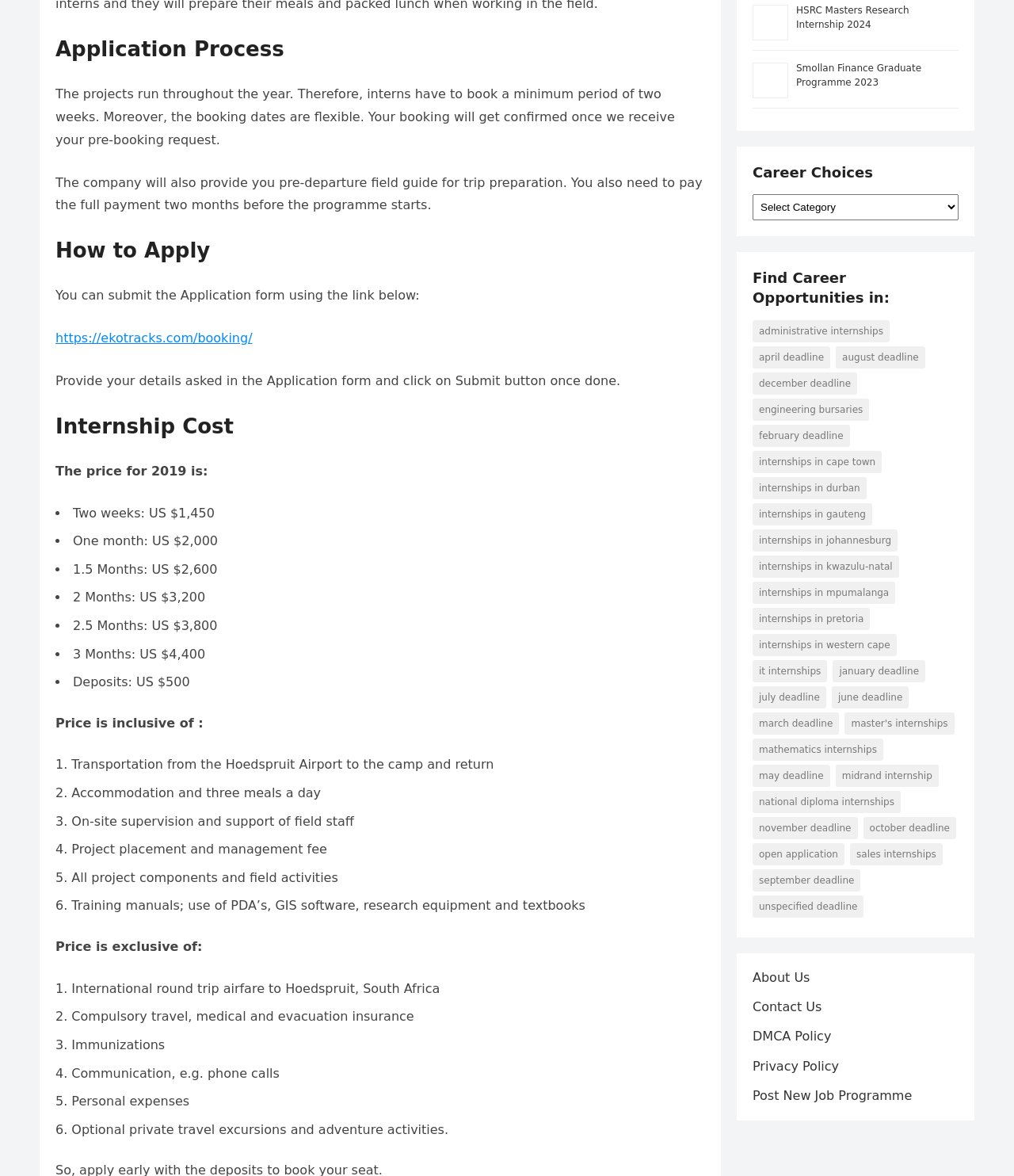Identify the coordinates of the bounding box for the element that must be clicked to accomplish the instruction: "Select 'Career Choices' from the combobox".

[0.742, 0.165, 0.945, 0.187]